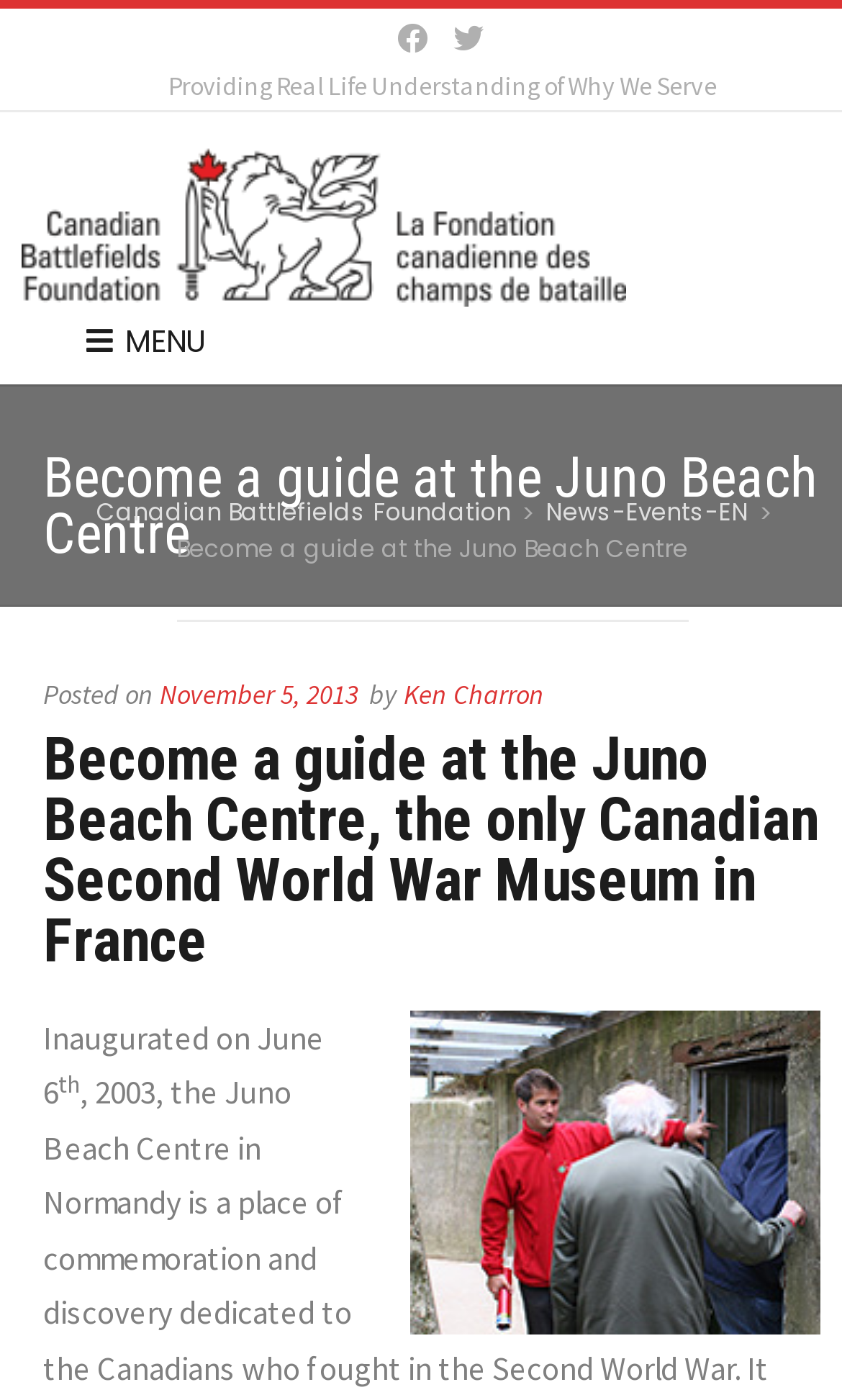Please find the bounding box for the UI component described as follows: "News-Events-EN".

[0.647, 0.353, 0.888, 0.378]